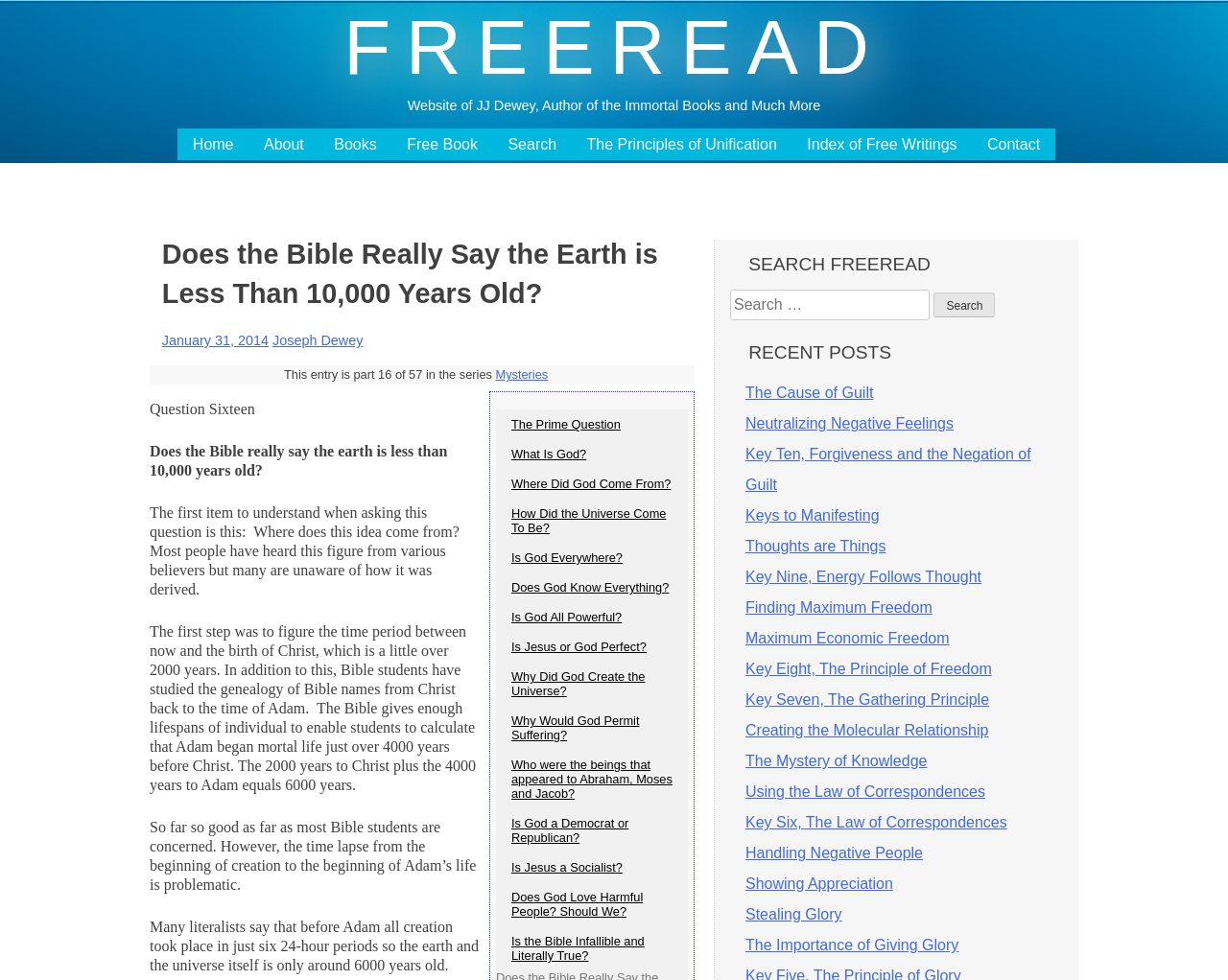Specify the bounding box coordinates of the region I need to click to perform the following instruction: "View the 'Index of Free Writings'". The coordinates must be four float numbers in the range of 0 to 1, i.e., [left, top, right, bottom].

[0.657, 0.138, 0.779, 0.157]